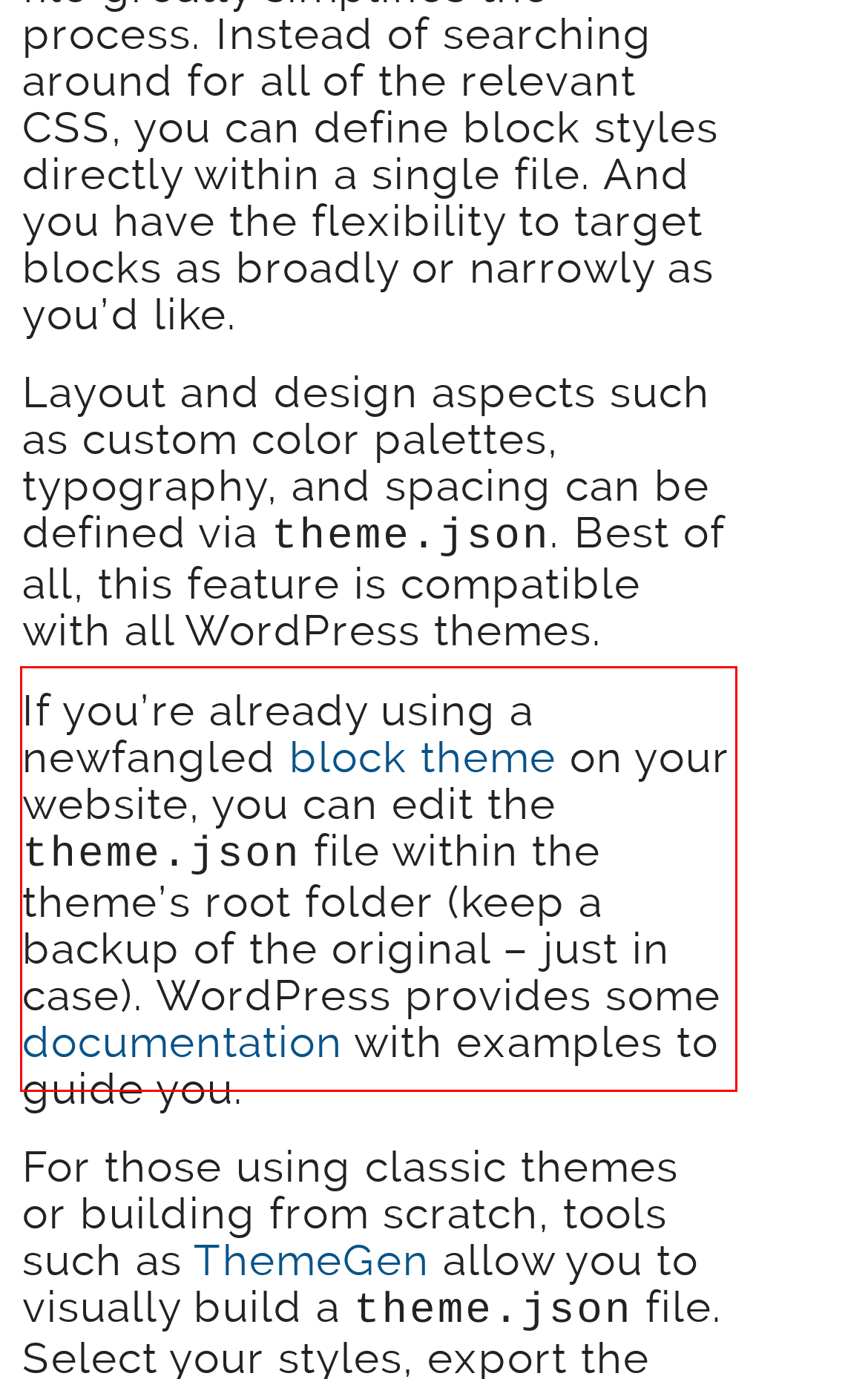You are given a webpage screenshot with a red bounding box around a UI element. Extract and generate the text inside this red bounding box.

If you’re already using a newfangled block theme on your website, you can edit the theme.json file within the theme’s root folder (keep a backup of the original – just in case). WordPress provides some documentation with examples to guide you.